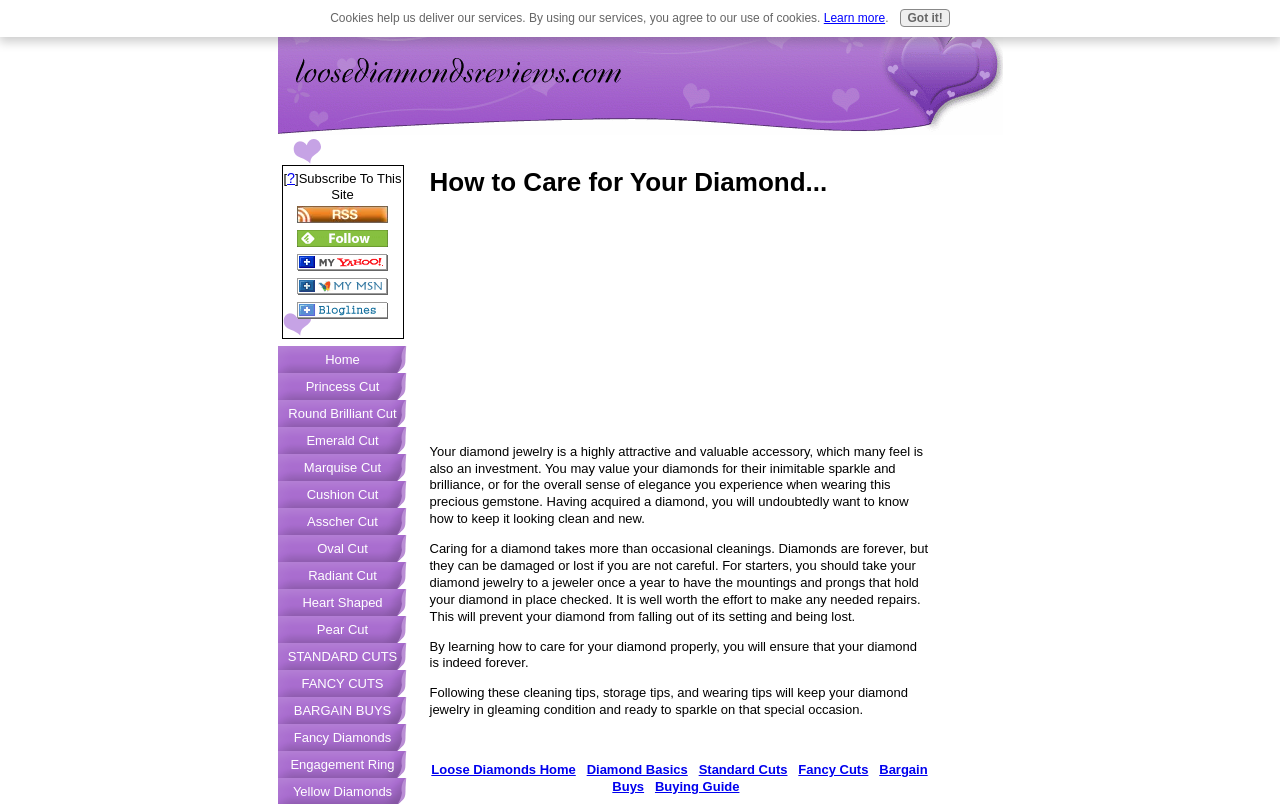Offer an extensive depiction of the webpage and its key elements.

This webpage is about diamond jewelry care and maintenance. At the top, there is a row of links and images, including a question mark, XML RSS, and social media icons, which are aligned horizontally and take up about one-fifth of the screen from the top. Below this row, there is a navigation menu with links to different types of diamond cuts, such as Princess Cut, Round Brilliant Cut, and Emerald Cut, which are arranged vertically and take up about one-quarter of the screen from the top.

The main content of the webpage starts with a heading "How to Care for Your Diamond..." followed by a paragraph of text that explains the importance of caring for diamond jewelry. The text is divided into four paragraphs, which discuss the need for regular cleaning and maintenance, the importance of checking the mountings and prongs, and the benefits of learning how to care for diamonds properly.

To the right of the main content, there is a column of links, including "Loose Diamonds Home", "Diamond Basics", "Standard Cuts", "Fancy Cuts", "Bargain Buys", and "Buying Guide", which are arranged vertically and take up about one-quarter of the screen from the right.

At the very bottom of the webpage, there is a notification bar with a message about cookies, a "Learn more" link, and a "Got it!" button, which takes up about one-tenth of the screen from the bottom.